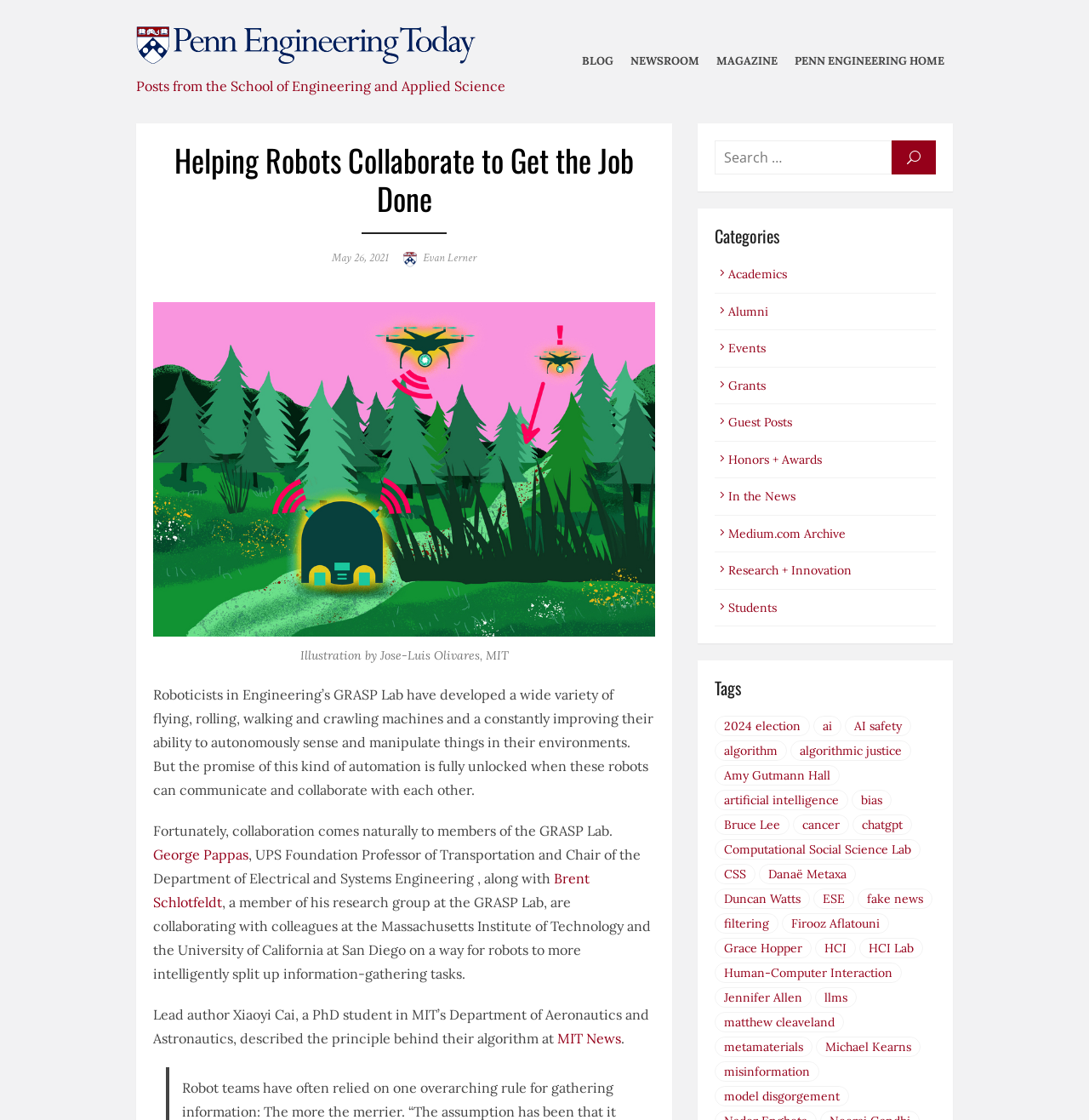Specify the bounding box coordinates of the area to click in order to follow the given instruction: "Visit the 'NEWSROOM' page."

[0.575, 0.04, 0.646, 0.07]